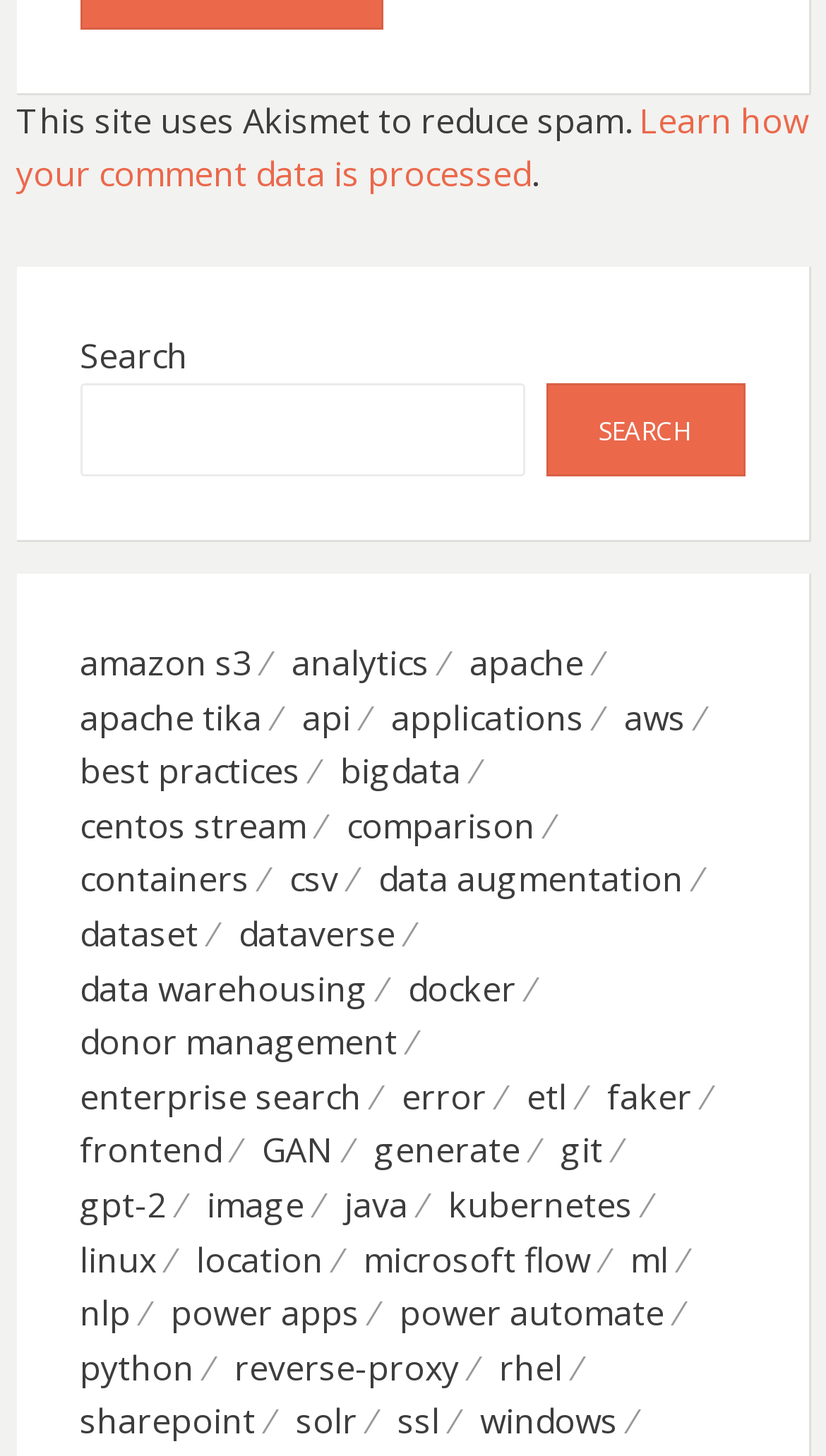Please respond to the question with a concise word or phrase:
What can be searched on this website?

Various topics